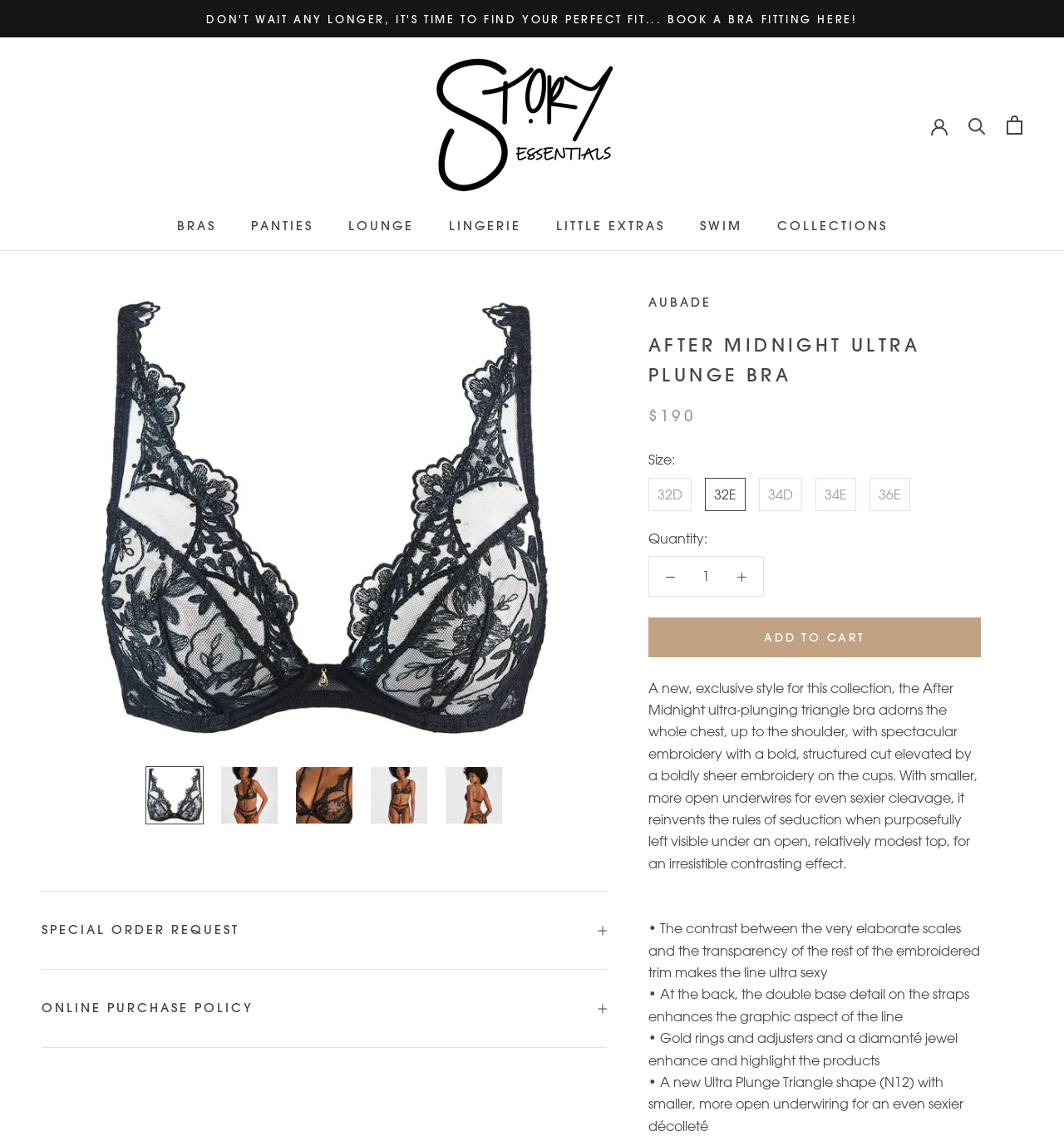What is the brand of the lingerie?
Examine the webpage screenshot and provide an in-depth answer to the question.

I found the answer by looking at the heading 'AUBADE' on the webpage, which is located at the top of the product description section.